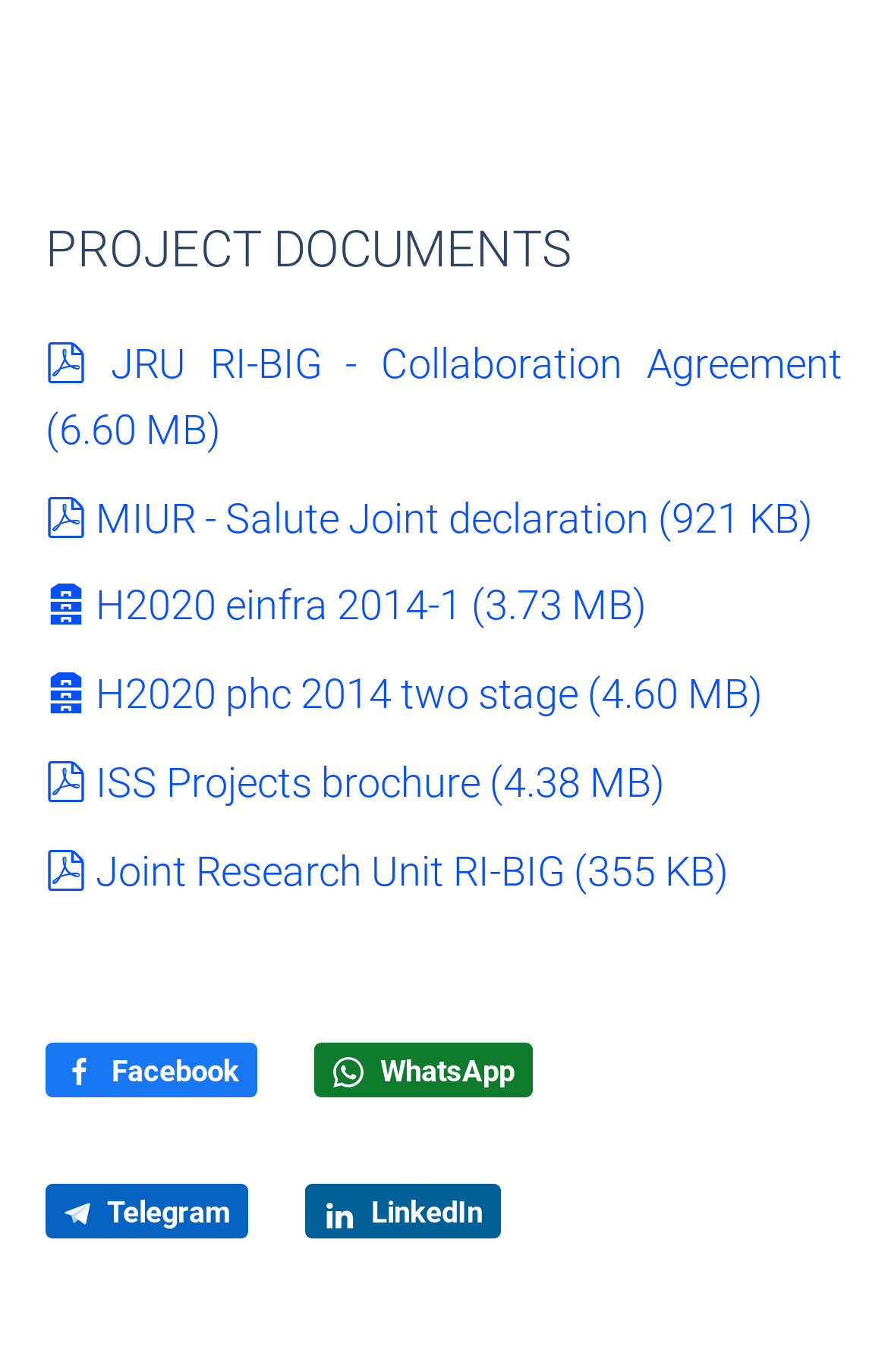What is the title of the section?
Please provide a comprehensive and detailed answer to the question.

The title of the section is 'PROJECT DOCUMENTS' which is indicated by the heading element at the top of the webpage.